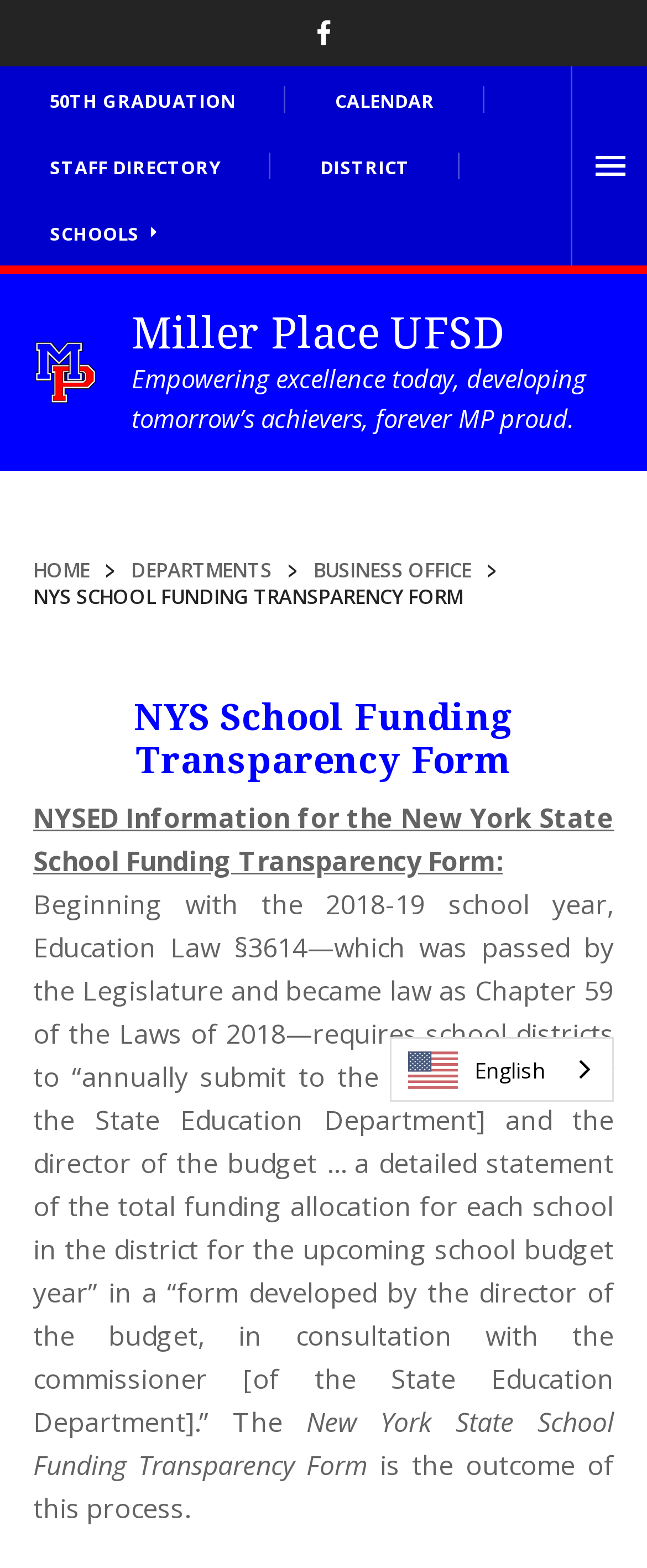Give a one-word or short phrase answer to the question: 
What is the theme of the image in the article section?

School logo